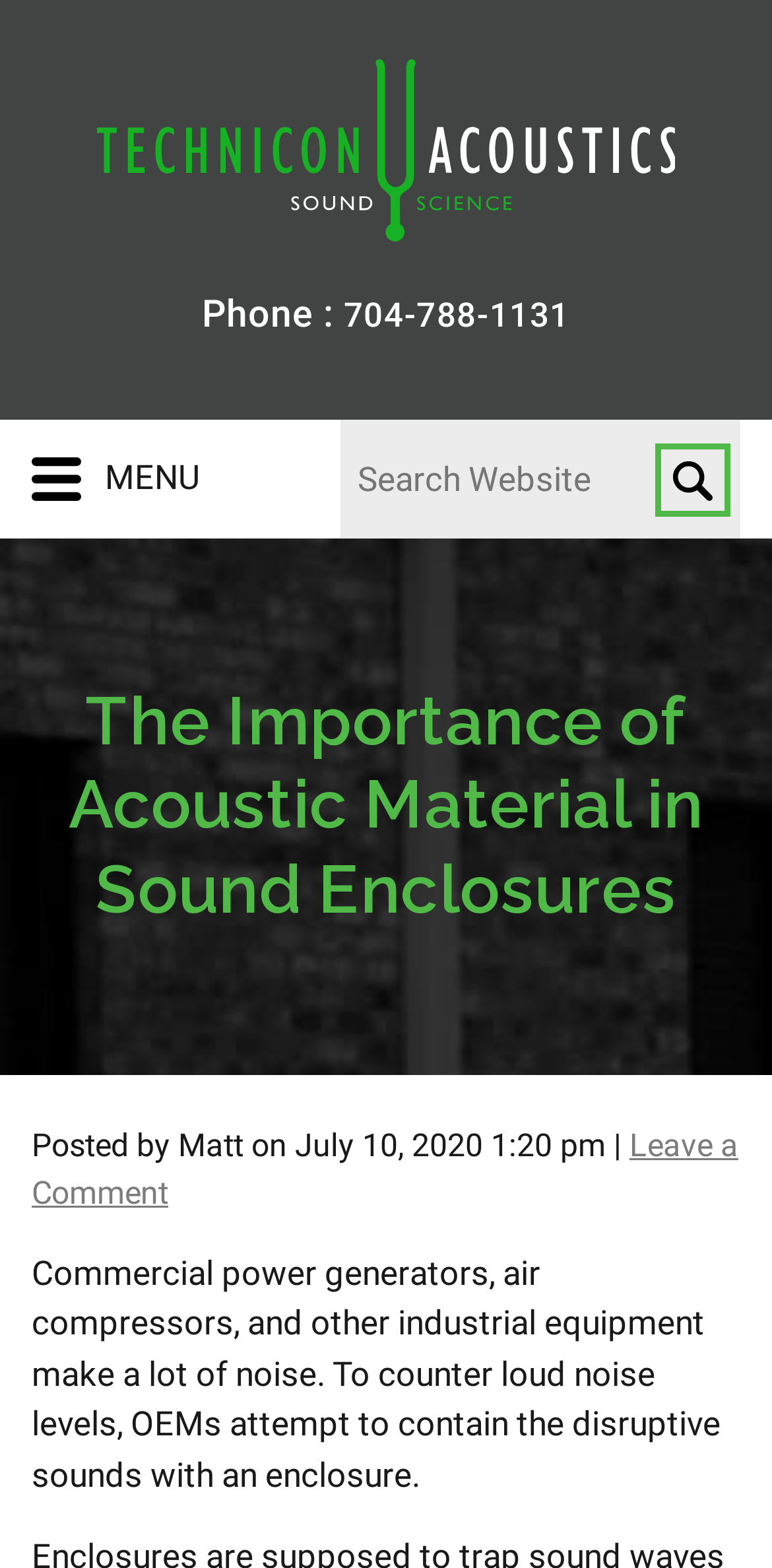Utilize the details in the image to give a detailed response to the question: What is the phone number of Technicon Acoustics?

I found the phone number by looking at the top section of the webpage, where the company's contact information is displayed. The phone number is listed next to the label 'Phone :'.